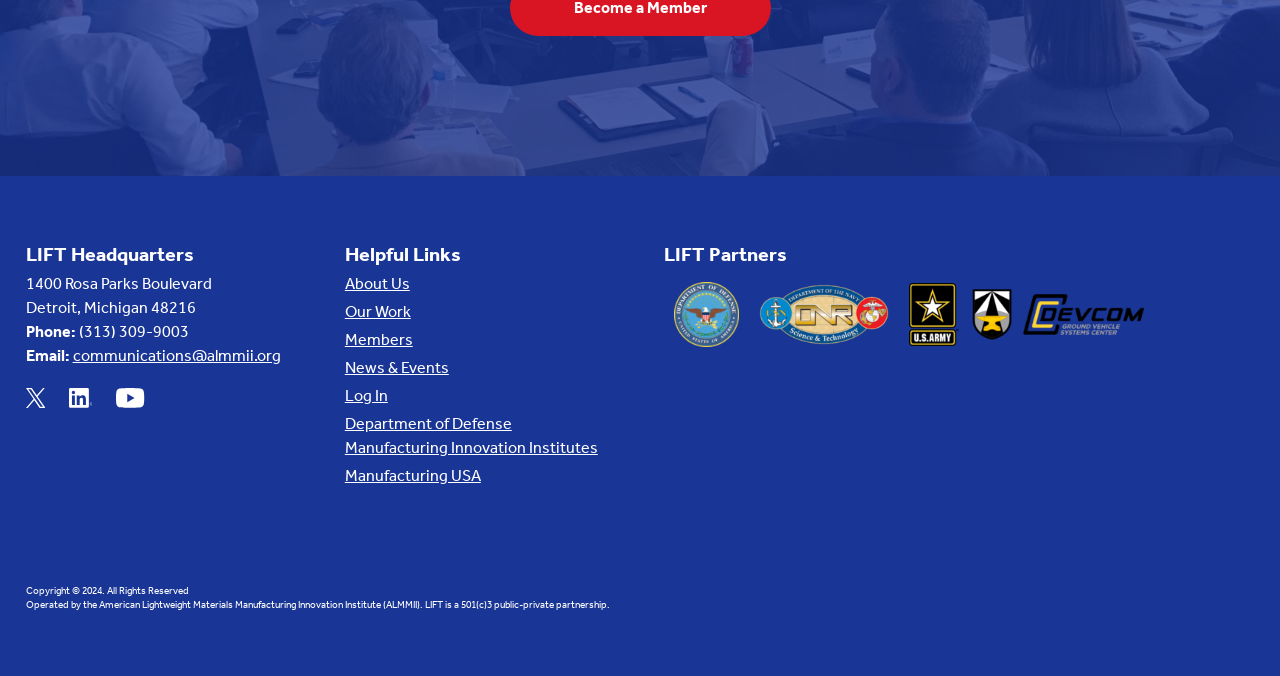Return the bounding box coordinates of the UI element that corresponds to this description: "About Us". The coordinates must be given as four float numbers in the range of 0 and 1, [left, top, right, bottom].

[0.269, 0.402, 0.32, 0.438]